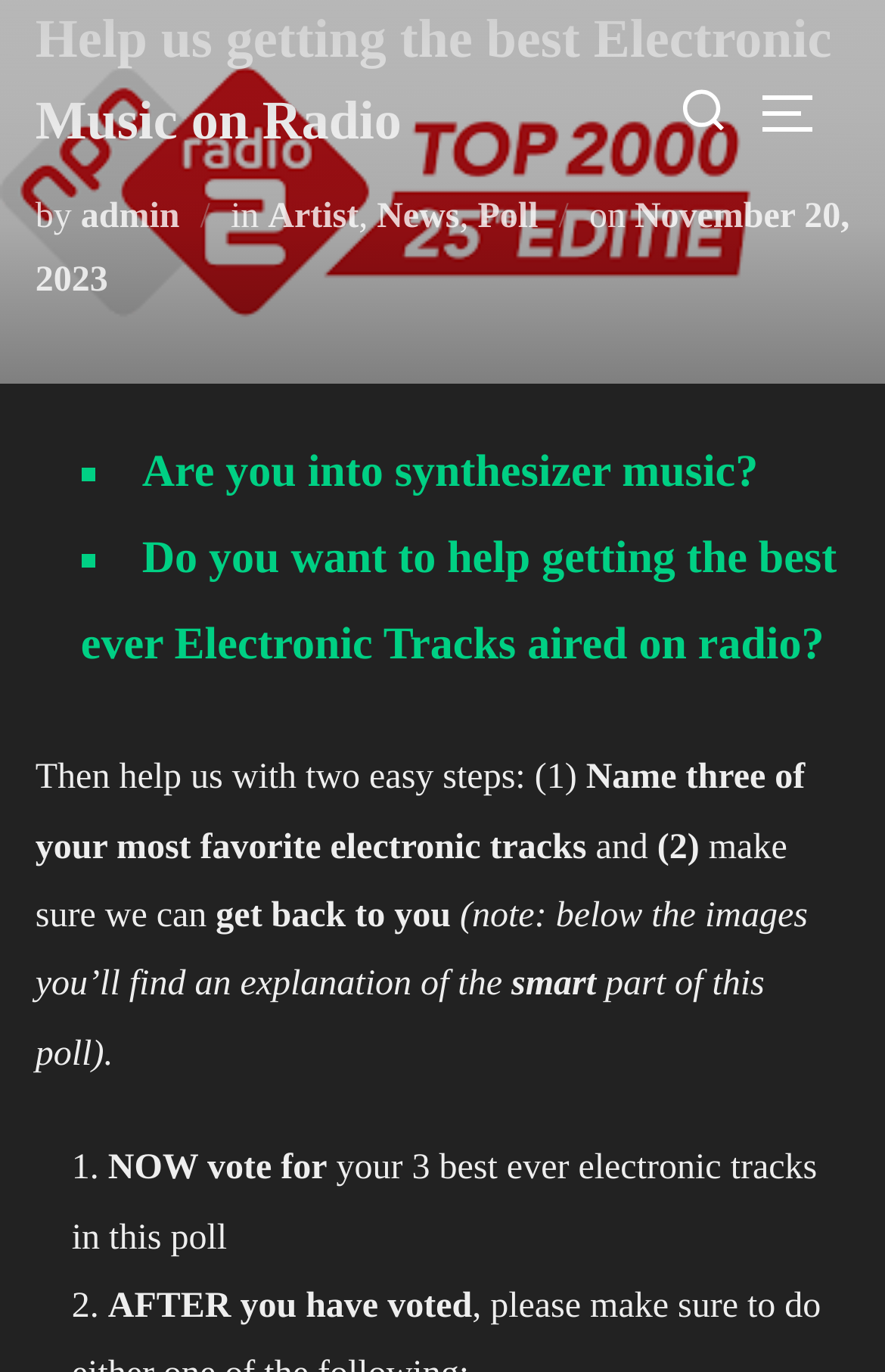What type of music is the webpage focused on?
Using the image as a reference, give an elaborate response to the question.

The webpage is focused on synthesizer music, as evident from the text 'Are you into synthesizer music?' and the request to name favorite electronic tracks.